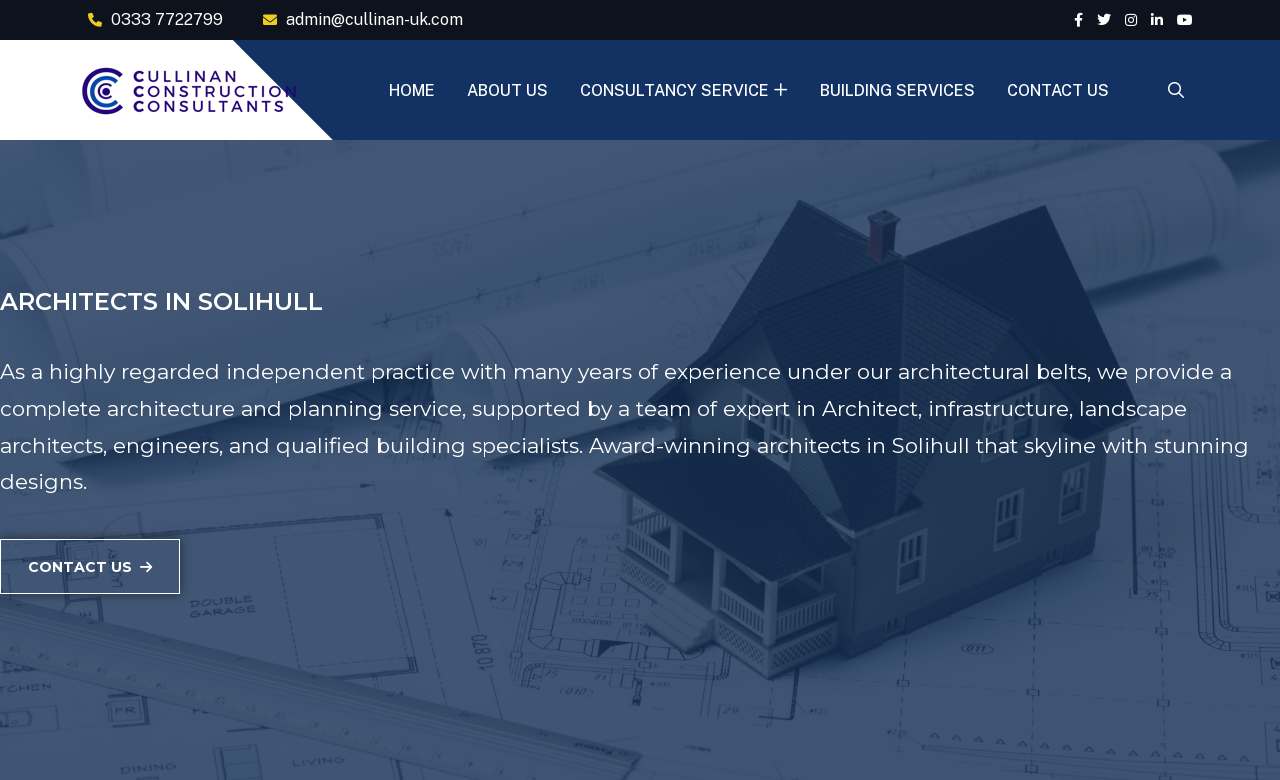Provide an in-depth caption for the elements present on the webpage.

This webpage is about an award-winning architecture firm in Solihull, West Midlands. At the top left corner, there is a phone number and an email address, allowing visitors to easily contact the firm. 

On the top right corner, there are six social media links, aligned horizontally. Below these links, there is a navigation menu with five items: HOME, ABOUT US, CONSULTANCY SERVICE+, BUILDING SERVICES, and CONTACT US. 

The main content of the webpage starts with a heading "ARCHITECTS IN SOLIHULL" at the top center. Below the heading, there is a paragraph describing the firm's services and expertise, mentioning that they provide a complete architecture and planning service with a team of experts in various fields. The paragraph also highlights the firm's award-winning designs.

On the top left side, there is a link to "cullinan construction consultant" with an accompanying image. At the bottom left corner, there is a "CONTACT US" button with an arrow icon.